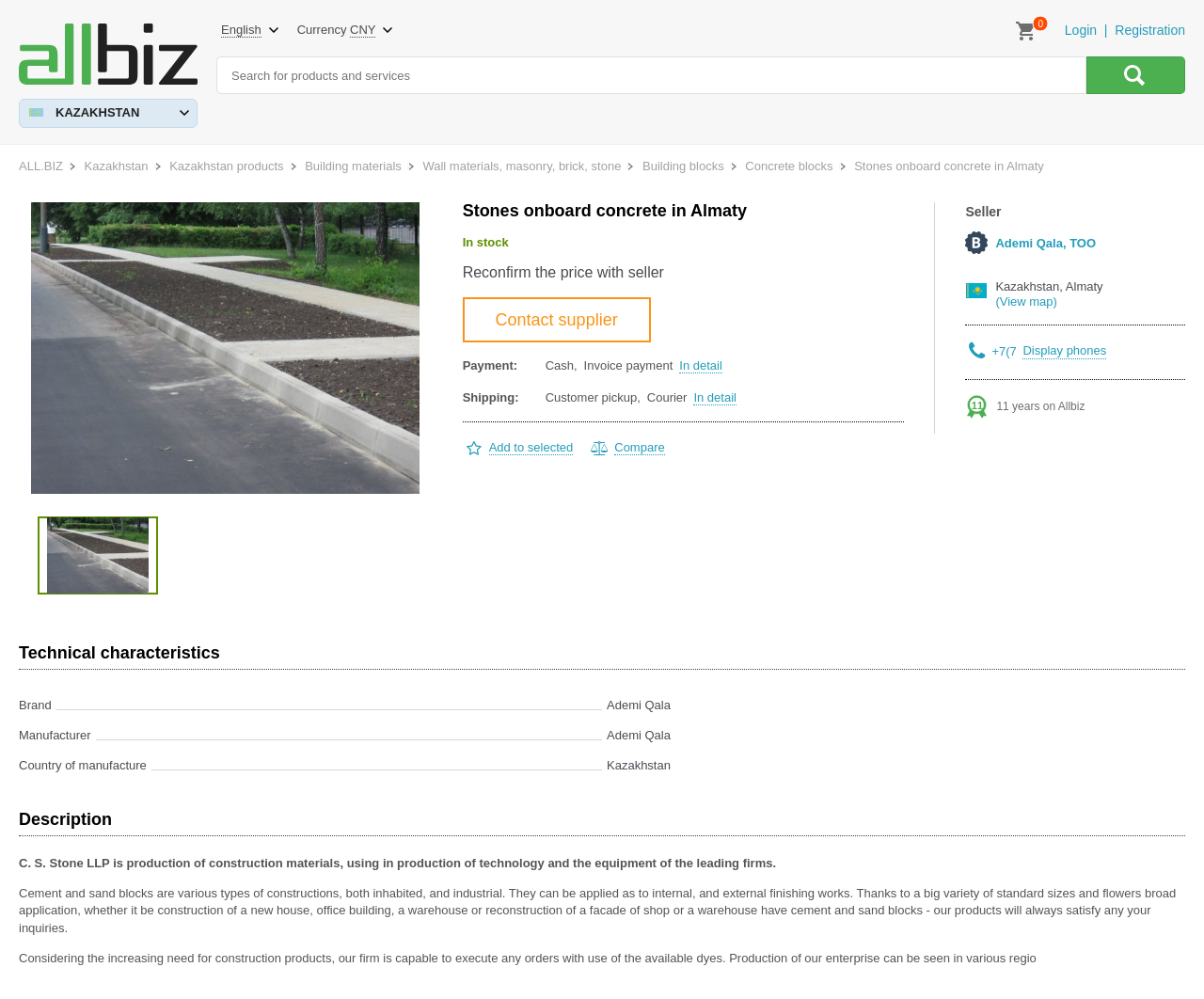Extract the heading text from the webpage.

Stones onboard concrete in Almaty